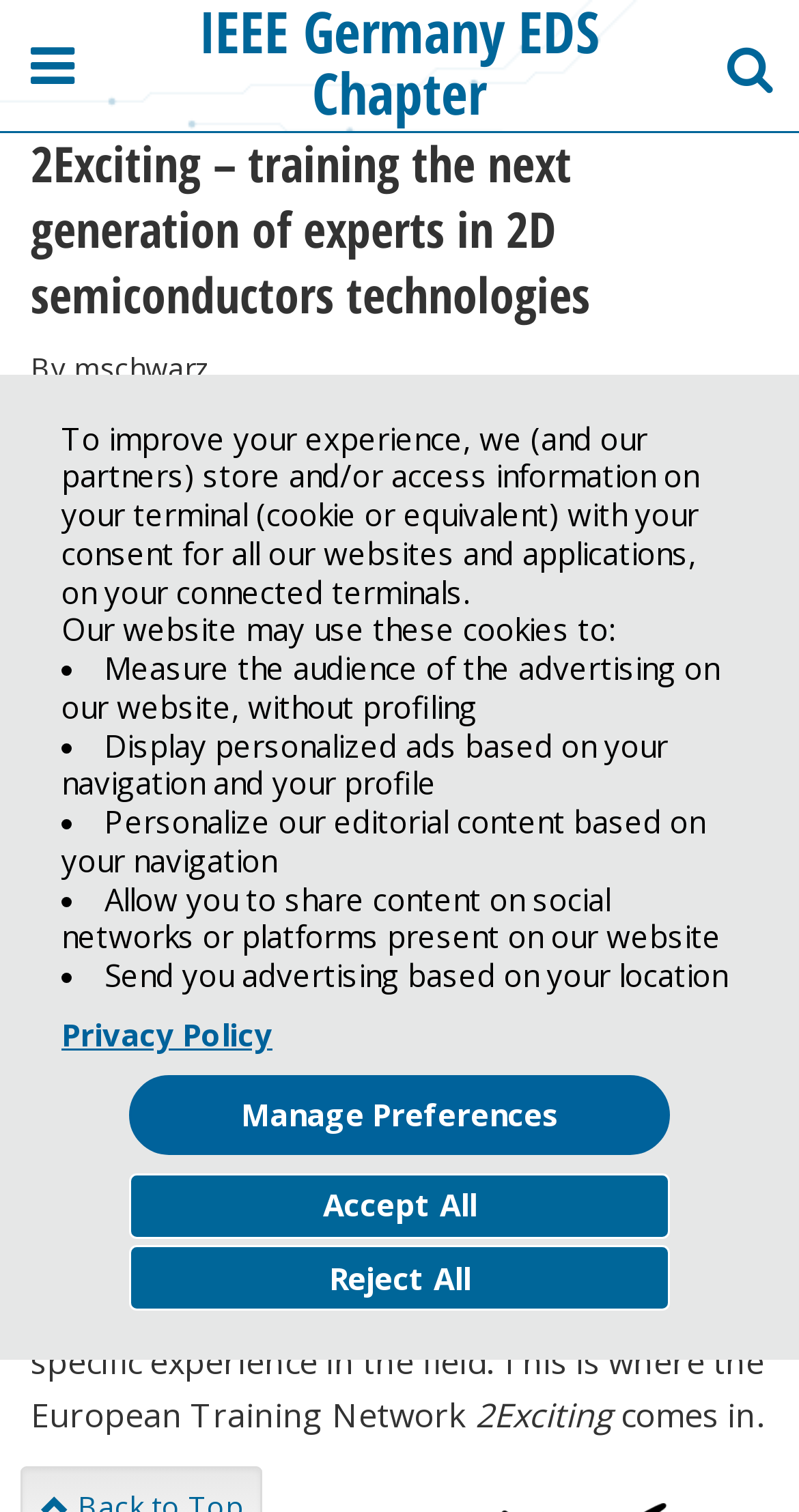Identify and provide the main heading of the webpage.

IEEE Germany EDS Chapter